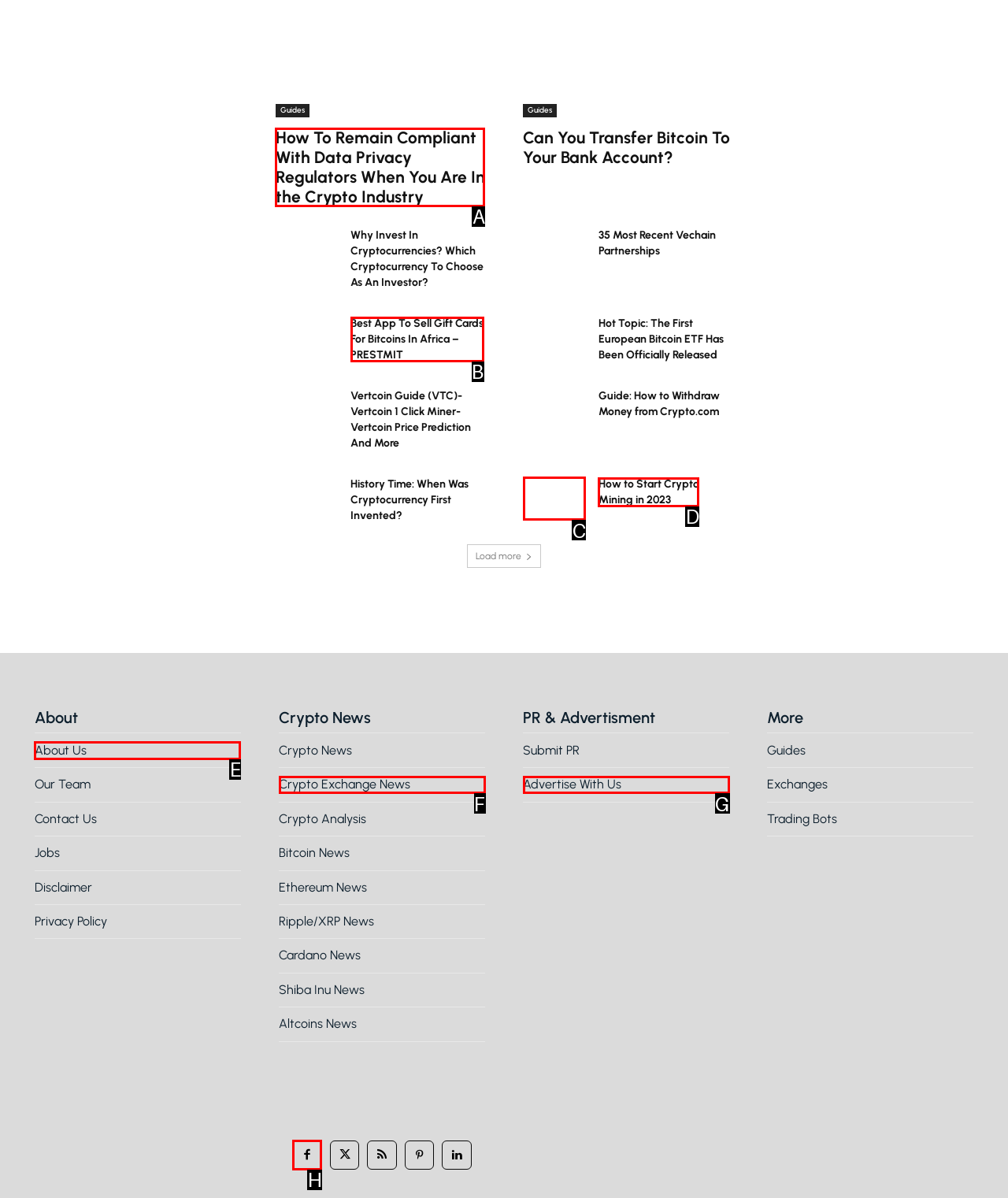Which choice should you pick to execute the task: Visit the 'About Us' page
Respond with the letter associated with the correct option only.

E